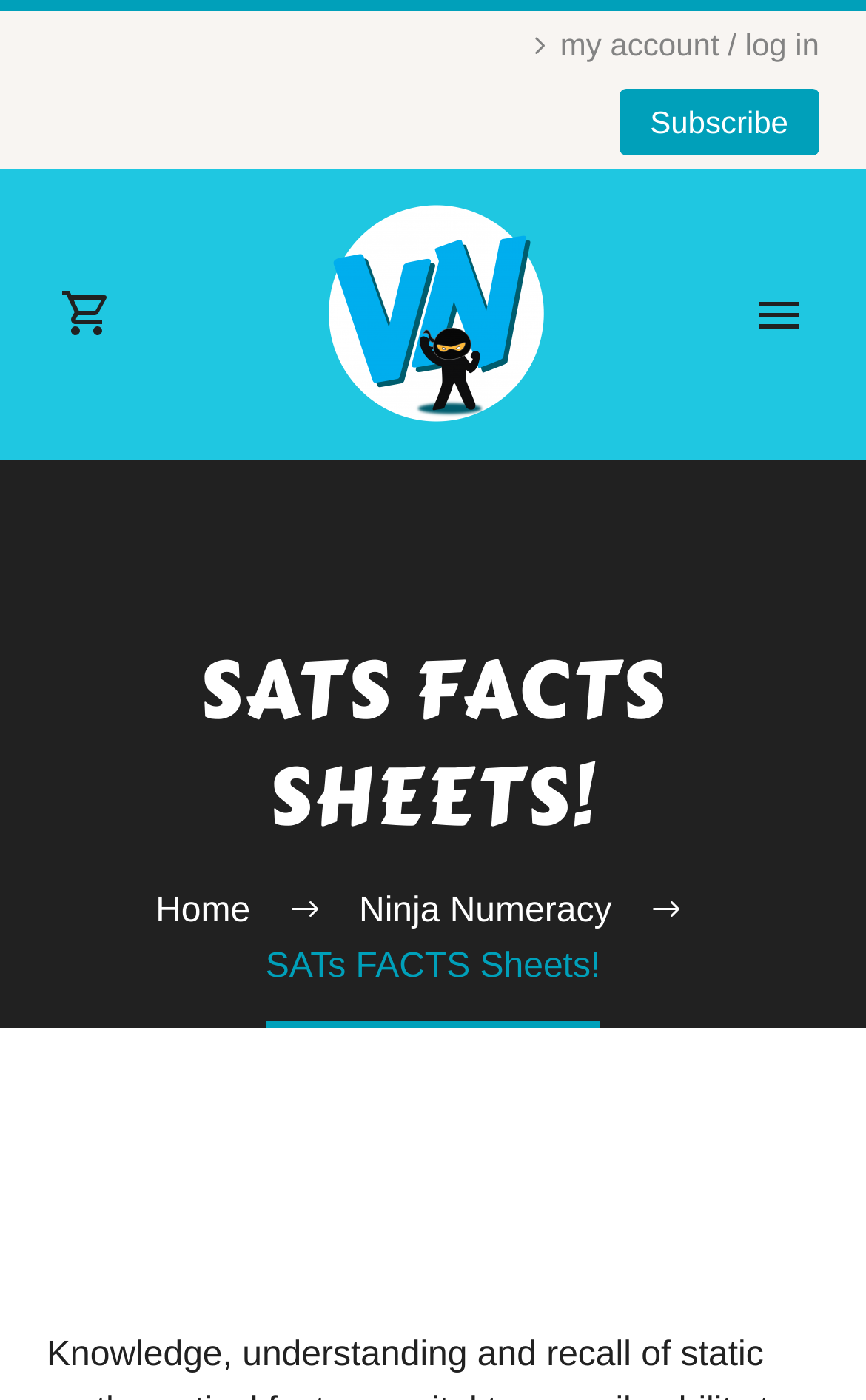Use a single word or phrase to answer this question: 
What is the background color of the webpage?

Unknown